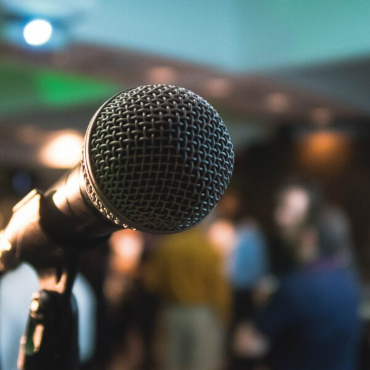Give a comprehensive caption for the image.

The image captures a close-up view of a microphone, positioned prominently in the foreground, emphasizing its textured mesh head. The background is softly blurred, revealing a gathering of people engaged in conversation, suggesting a lively atmosphere. This setting is likely associated with a professional event, where discussions and presentations may be taking place, highlighted by the time shown above as "10 May 2022 | 11:30 - 12:30 (BST)". The image evokes a sense of anticipation, indicating a moment just before words are shared or ideas are exchanged in a meaningful session.